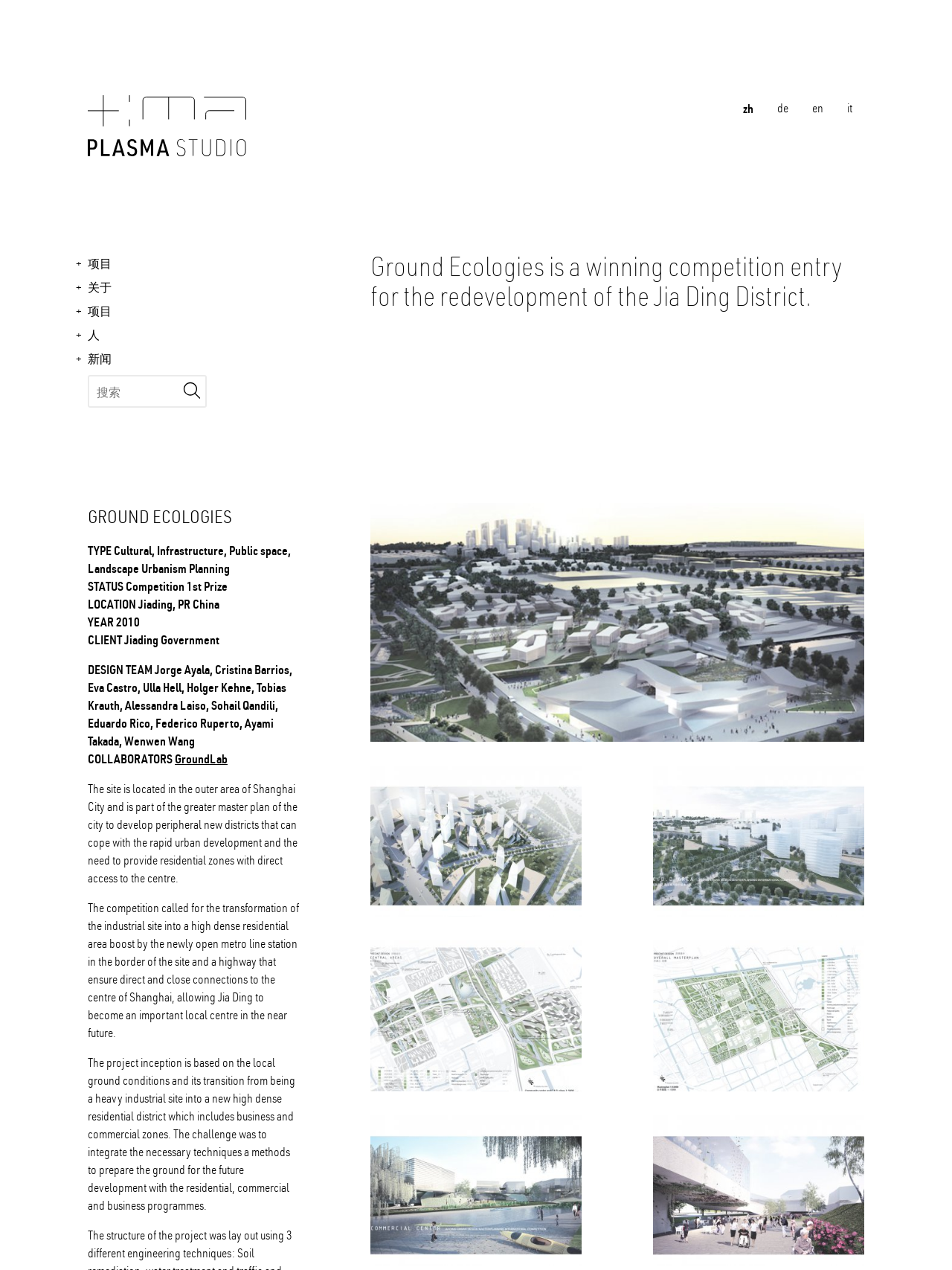What is the status of the project?
Please give a detailed and elaborate explanation in response to the question.

I found the answer by looking at the static text element with the text 'STATUS Competition 1st Prize' which is located below the project title, indicating that it is the status of the project.